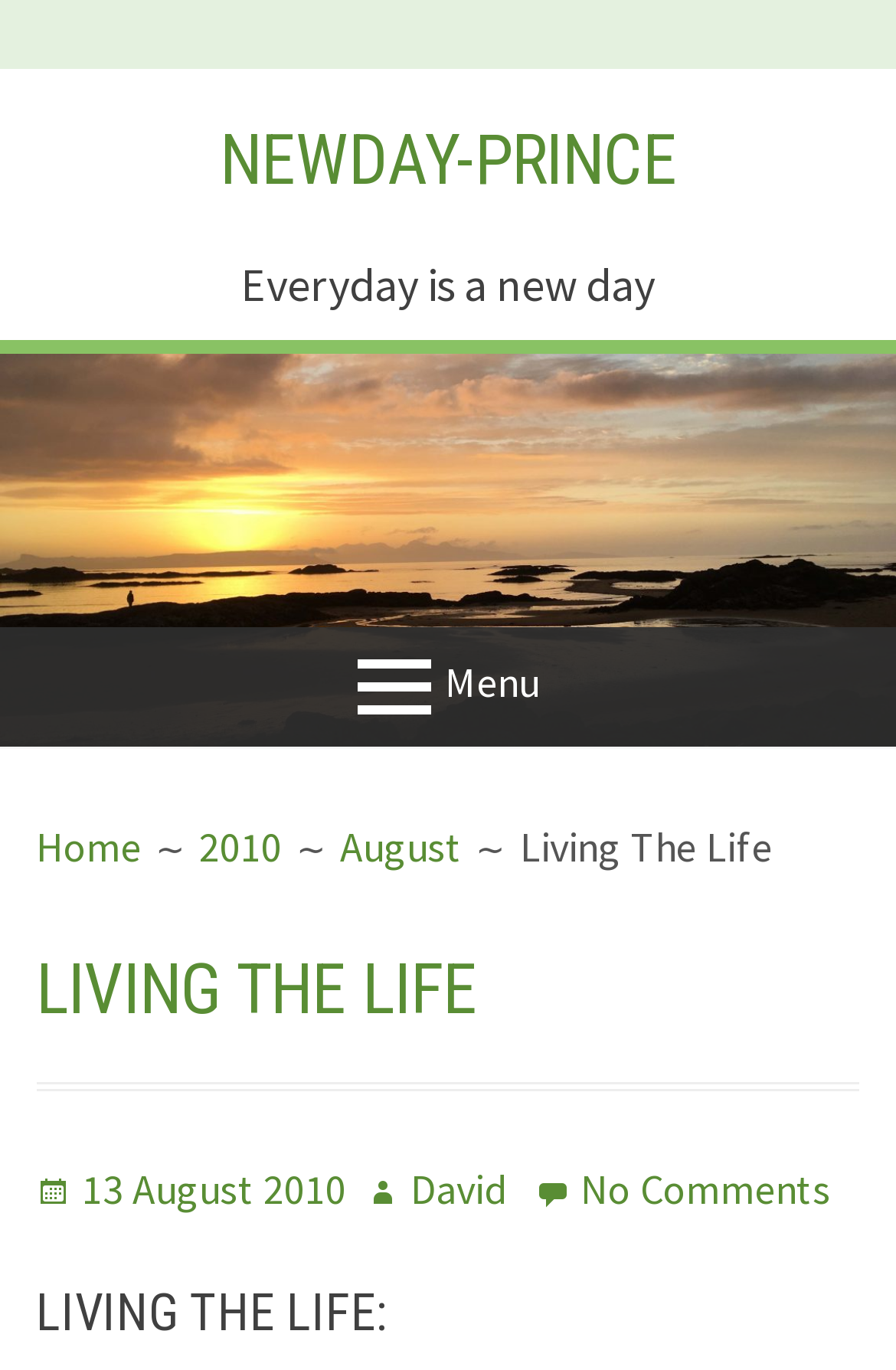Locate the coordinates of the bounding box for the clickable region that fulfills this instruction: "Open the menu".

[0.0, 0.458, 1.0, 0.547]